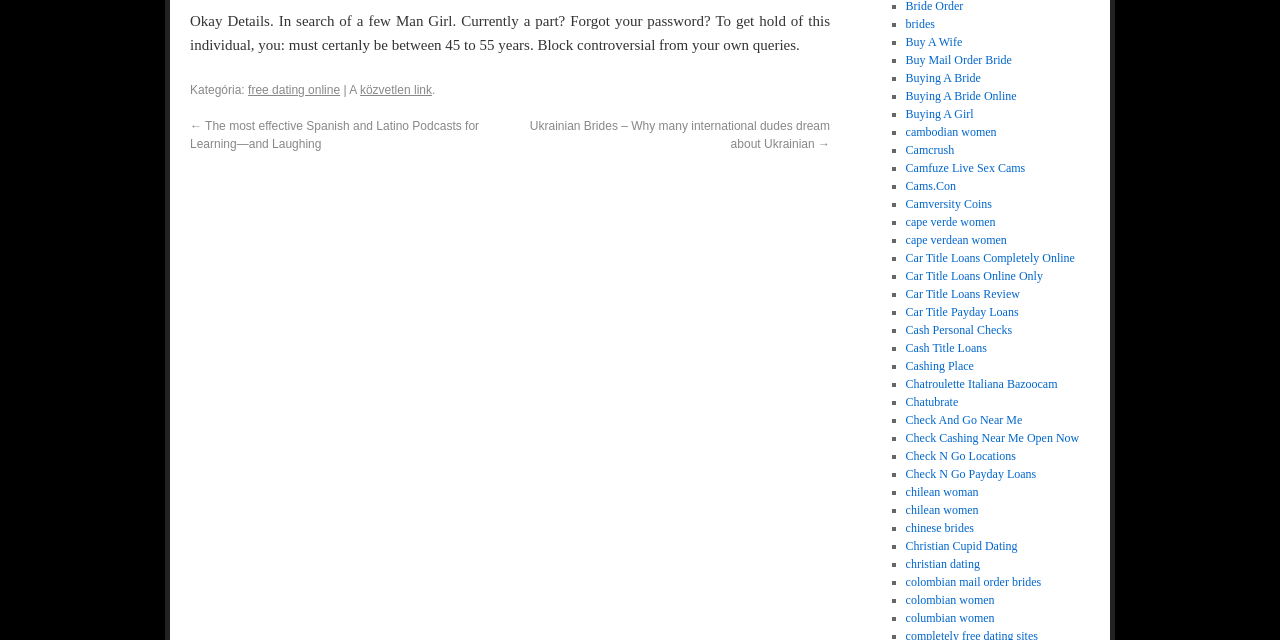Please identify the bounding box coordinates of the area I need to click to accomplish the following instruction: "click on 'free dating online' link".

[0.194, 0.13, 0.266, 0.152]